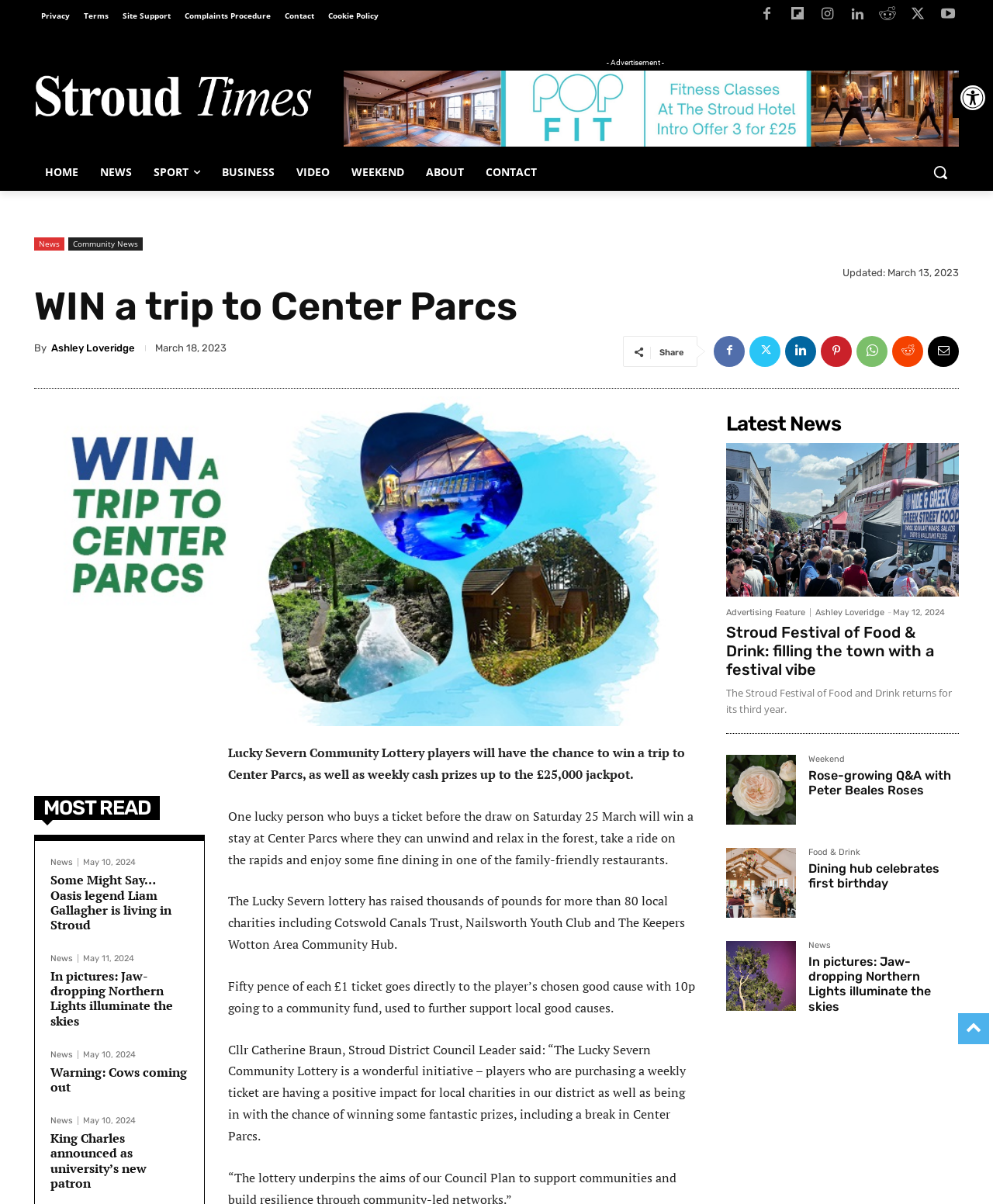Please find the bounding box coordinates of the element that must be clicked to perform the given instruction: "Search for something". The coordinates should be four float numbers from 0 to 1, i.e., [left, top, right, bottom].

[0.928, 0.127, 0.966, 0.158]